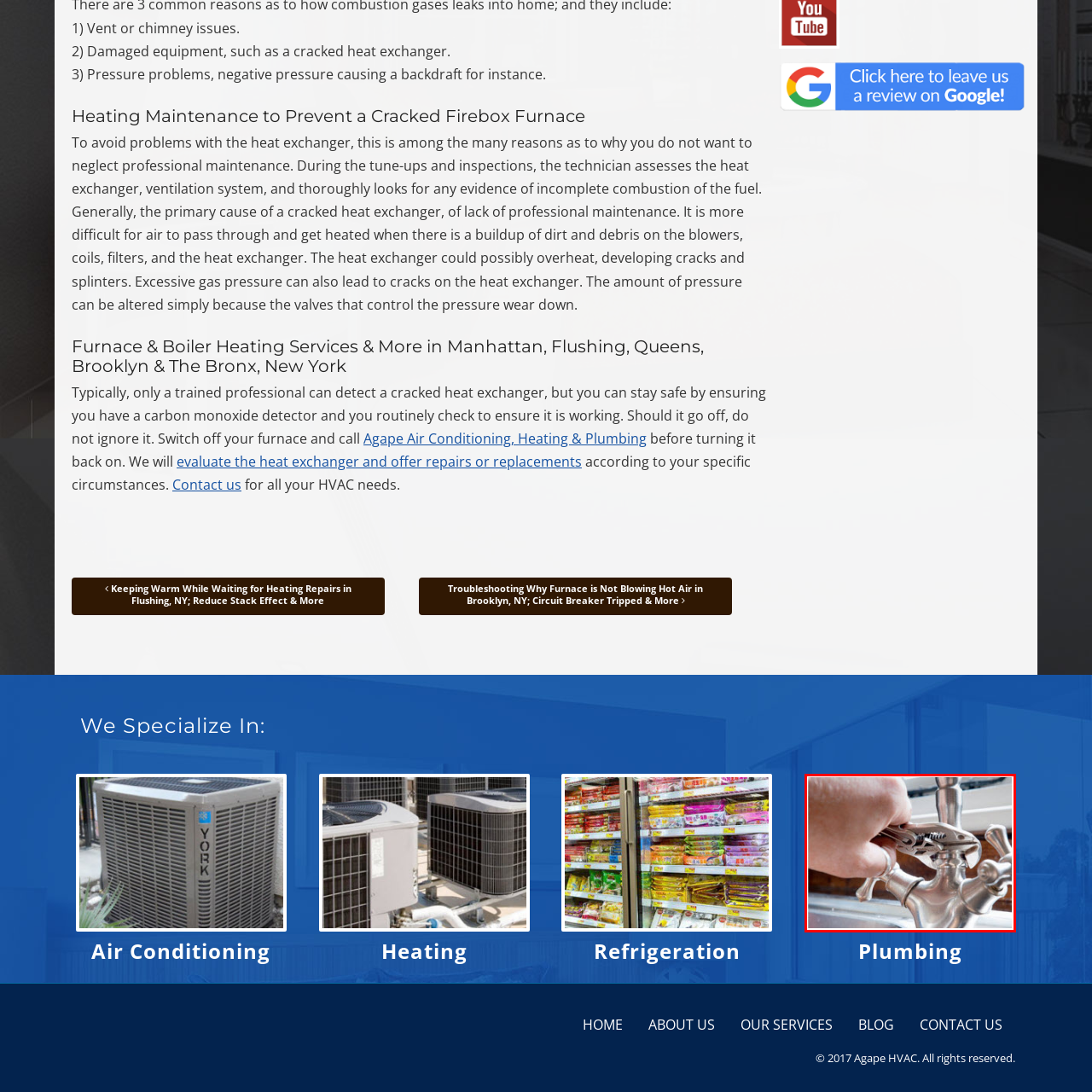Elaborate on the contents of the image marked by the red border.

The image captures a close-up view of a person using a pair of pliers to work on a shiny, metallic faucet fixture. The hand gripping the tool is focused on adjusting or repairing the mechanism of the faucet, which appears to be a modern design with elegant curves. The background suggests a kitchen setting, with sunlight filtering in through a nearby window, illuminating the polished surface of the faucet. This scene emphasizes the importance of plumbing maintenance, aligning with professional services offered for tasks like plumbing repairs, as indicated in the related content about HVAC services.